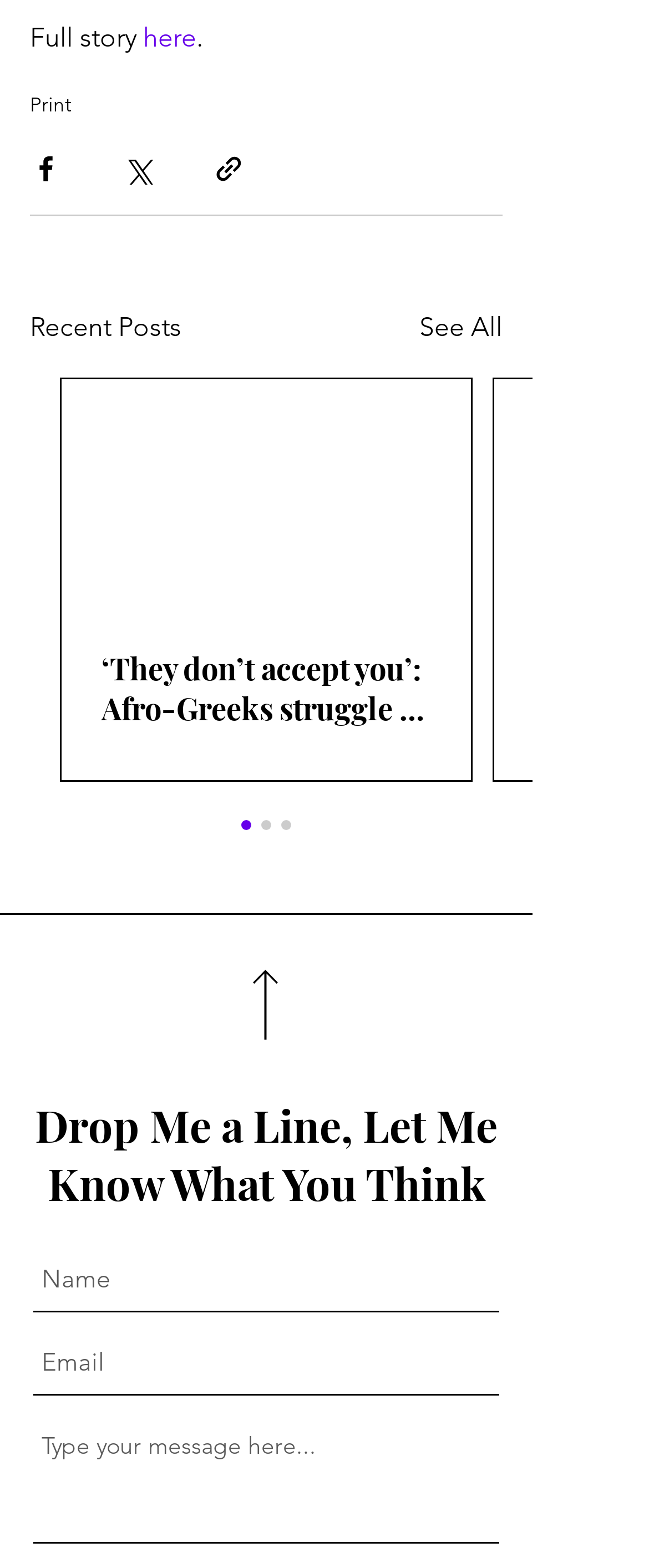Find the bounding box coordinates for the UI element whose description is: "placeholder="Type your message here..."". The coordinates should be four float numbers between 0 and 1, in the format [left, top, right, bottom].

[0.051, 0.901, 0.769, 0.985]